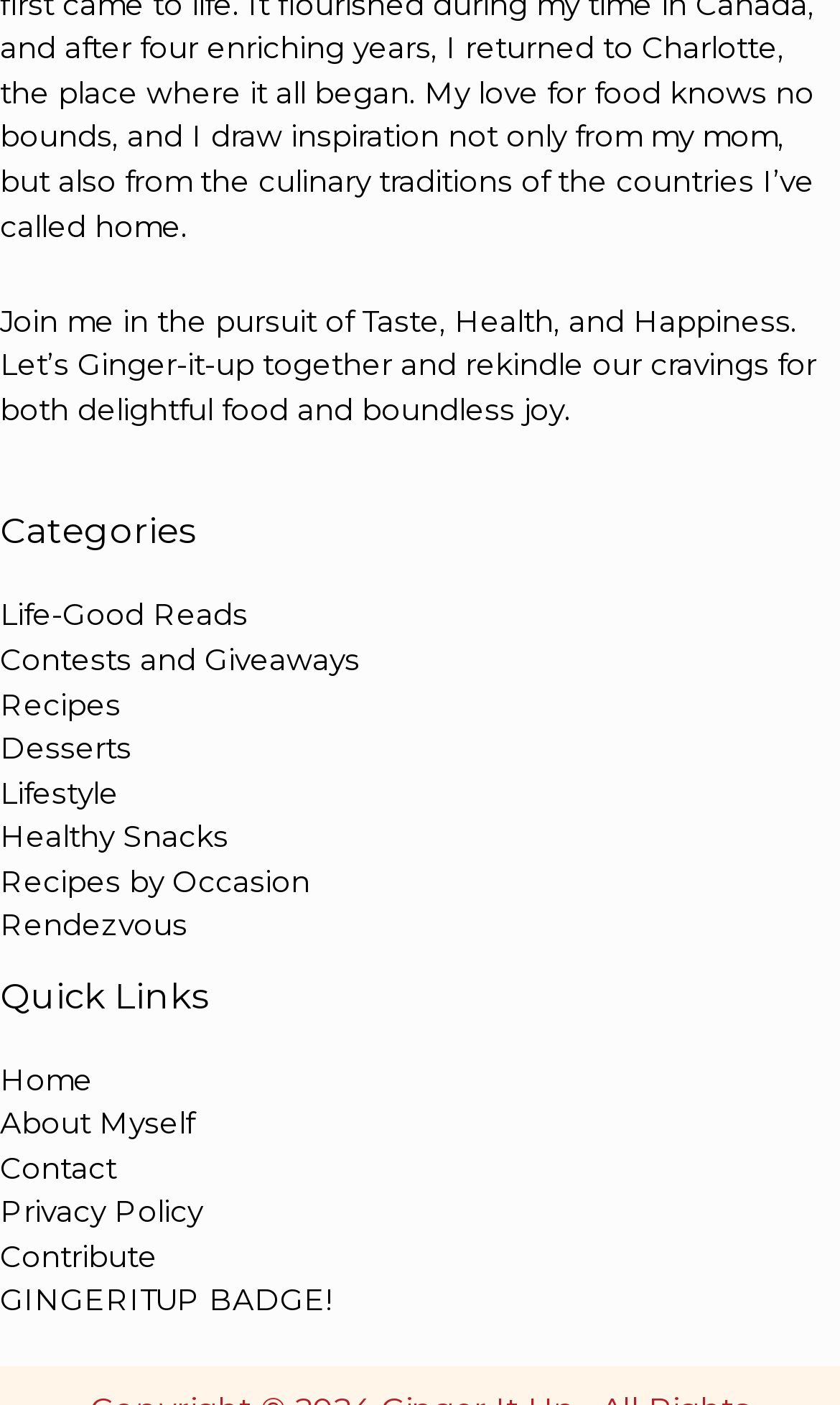Determine the bounding box coordinates of the region that needs to be clicked to achieve the task: "Read about Contests and Giveaways".

[0.0, 0.457, 0.428, 0.482]